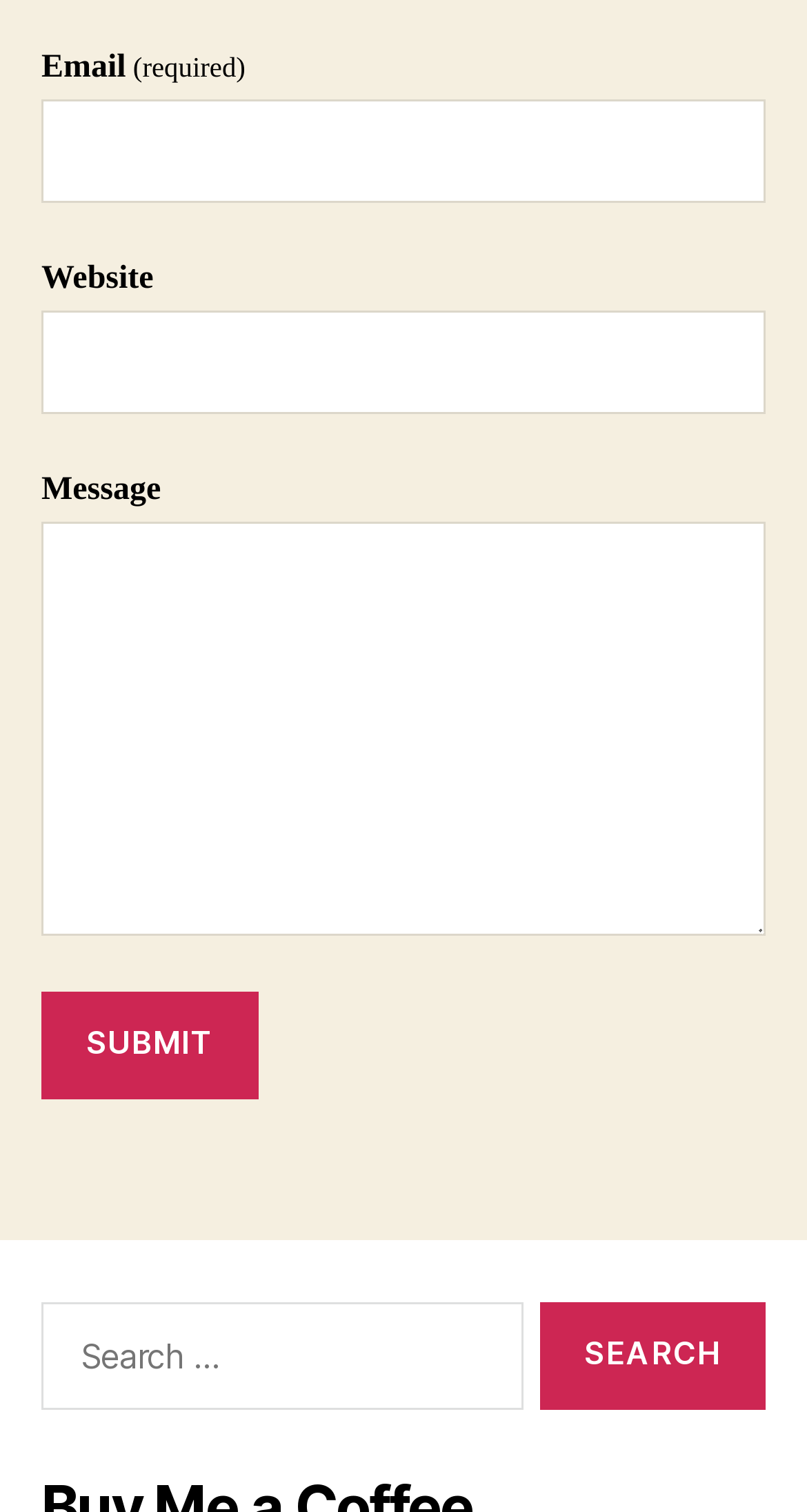How many text input fields are there?
Give a one-word or short phrase answer based on the image.

3